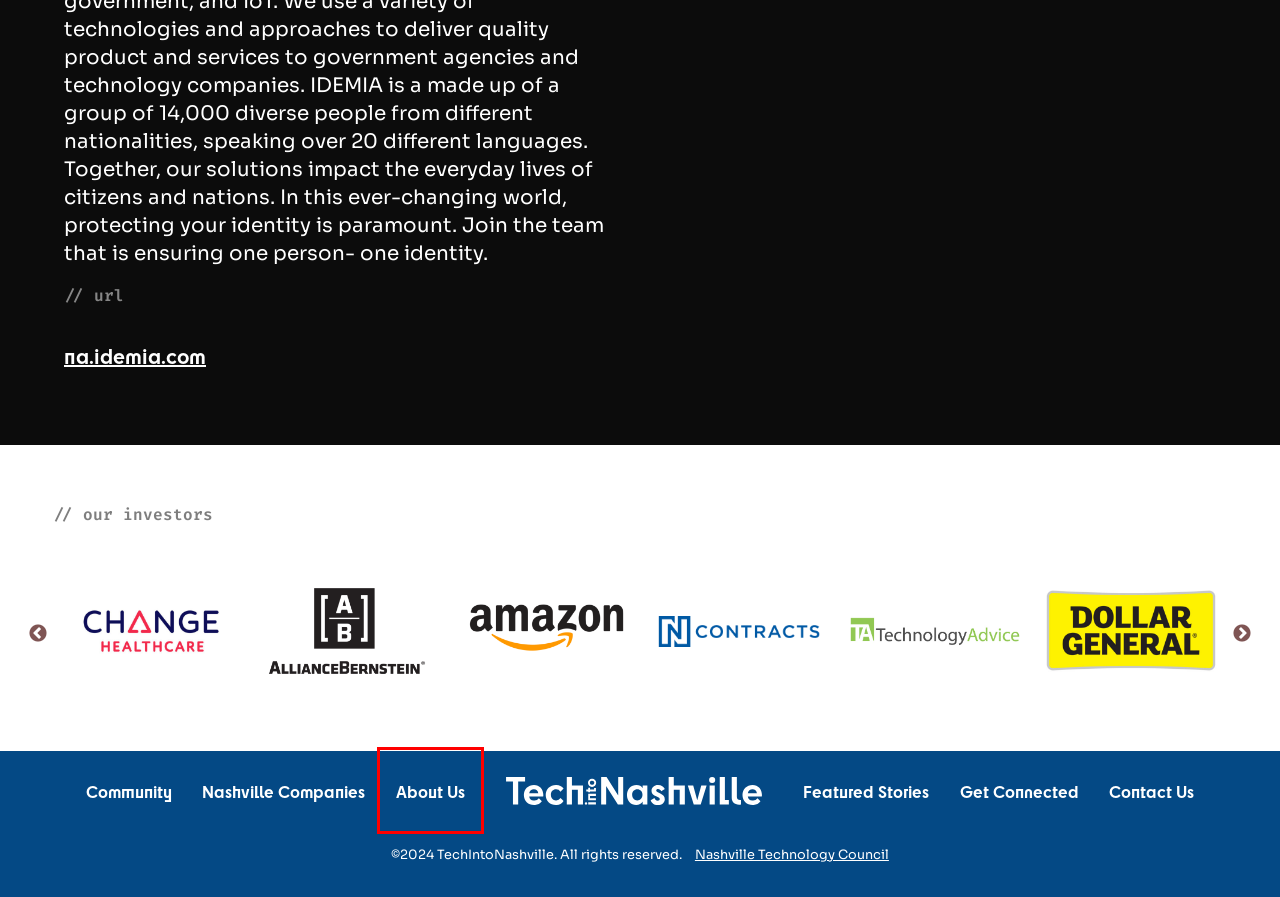With the provided screenshot showing a webpage and a red bounding box, determine which webpage description best fits the new page that appears after clicking the element inside the red box. Here are the options:
A. IDEMIA North America - IDEMIA North America
B. Contact TIN | Tech into Nashville
C. Nashville Tech Scene | Tech into Nashville
D. Nashville Companies | Tech into Nashville
E. About Us | Nashville Tech Scene | Tech into Nashville
F. Greater Nashville Tech Council
G. IDEMIA Careers Page – IDEMIA North America
H. Read our Featured Stories | Tech into Nashville

E